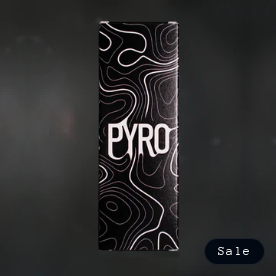Please provide a detailed answer to the question below by examining the image:
What is the purpose of the product?

The PYRO MCS microalgae conditioned seawater product is designed to harness the benefits of seawater, offering hydrating and skin-cleansing properties, making it a skincare solution for those seeking natural self-care options.